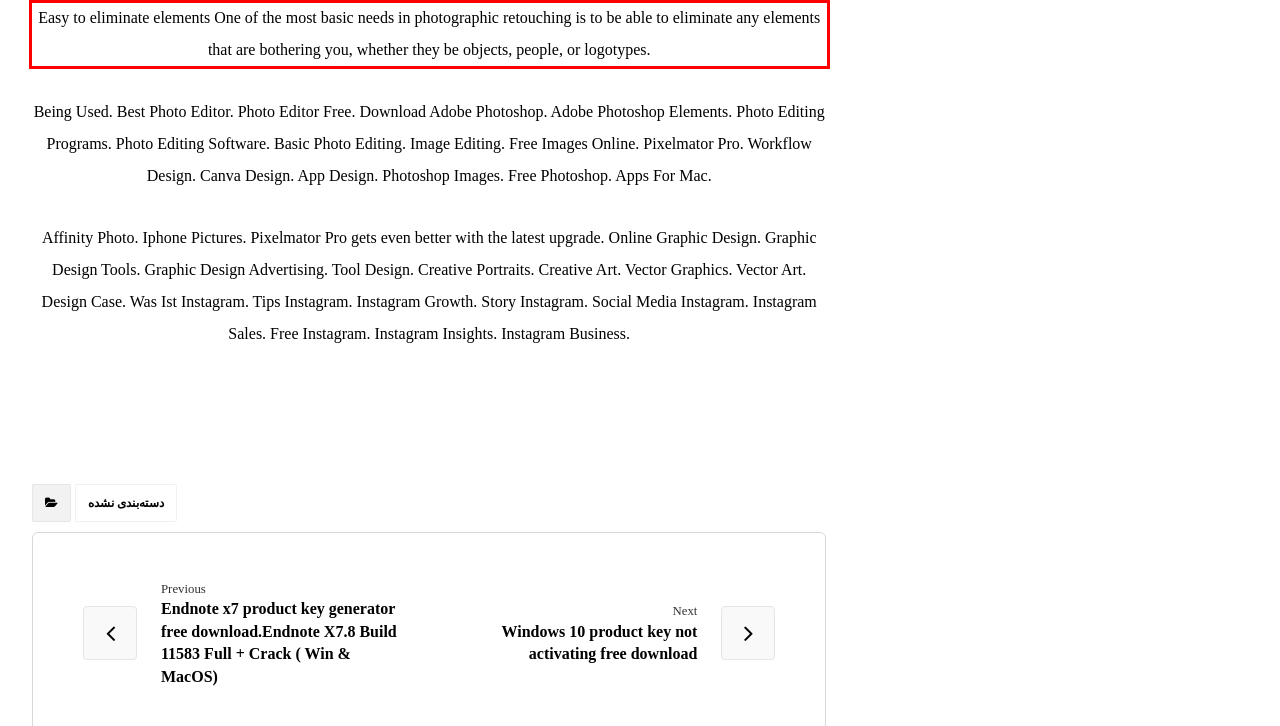Using the provided screenshot of a webpage, recognize the text inside the red rectangle bounding box by performing OCR.

Easy to eliminate elements One of the most basic needs in photographic retouching is to be able to eliminate any elements that are bothering you, whether they be objects, people, or logotypes.